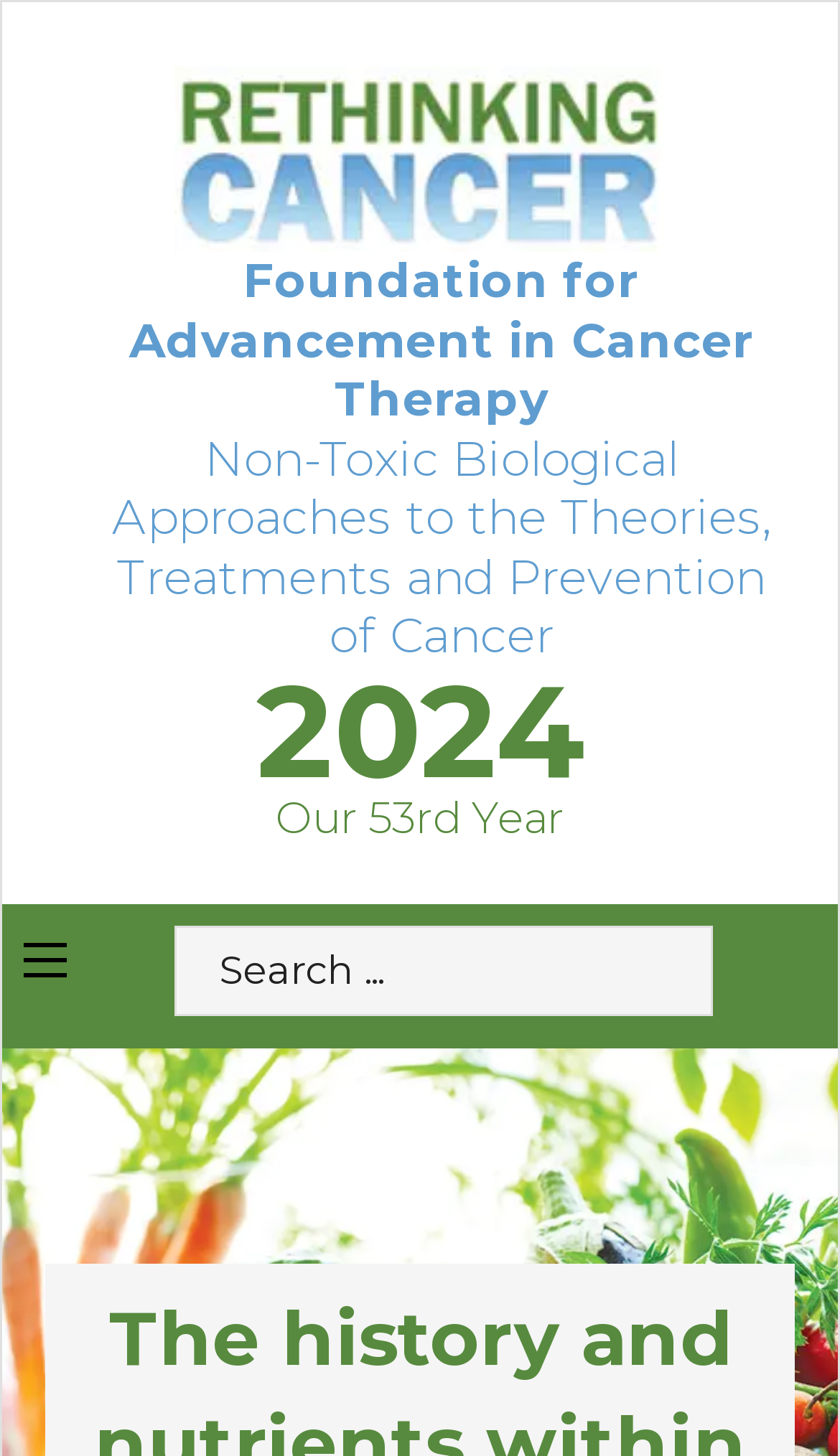Provide a brief response in the form of a single word or phrase:
Is the mobile menu expanded?

No